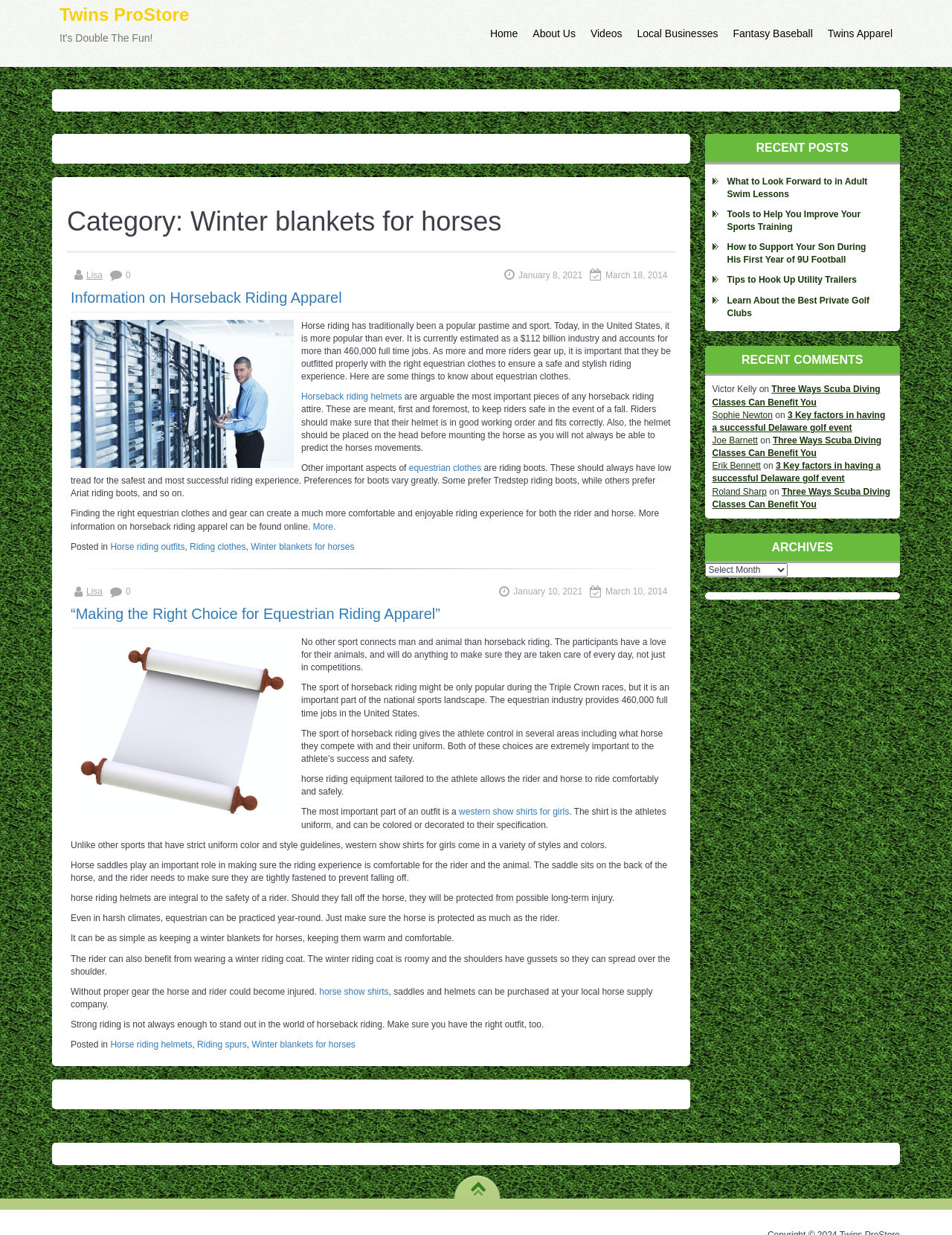What is the category of the current webpage?
Please provide a single word or phrase as the answer based on the screenshot.

Winter blankets for horses